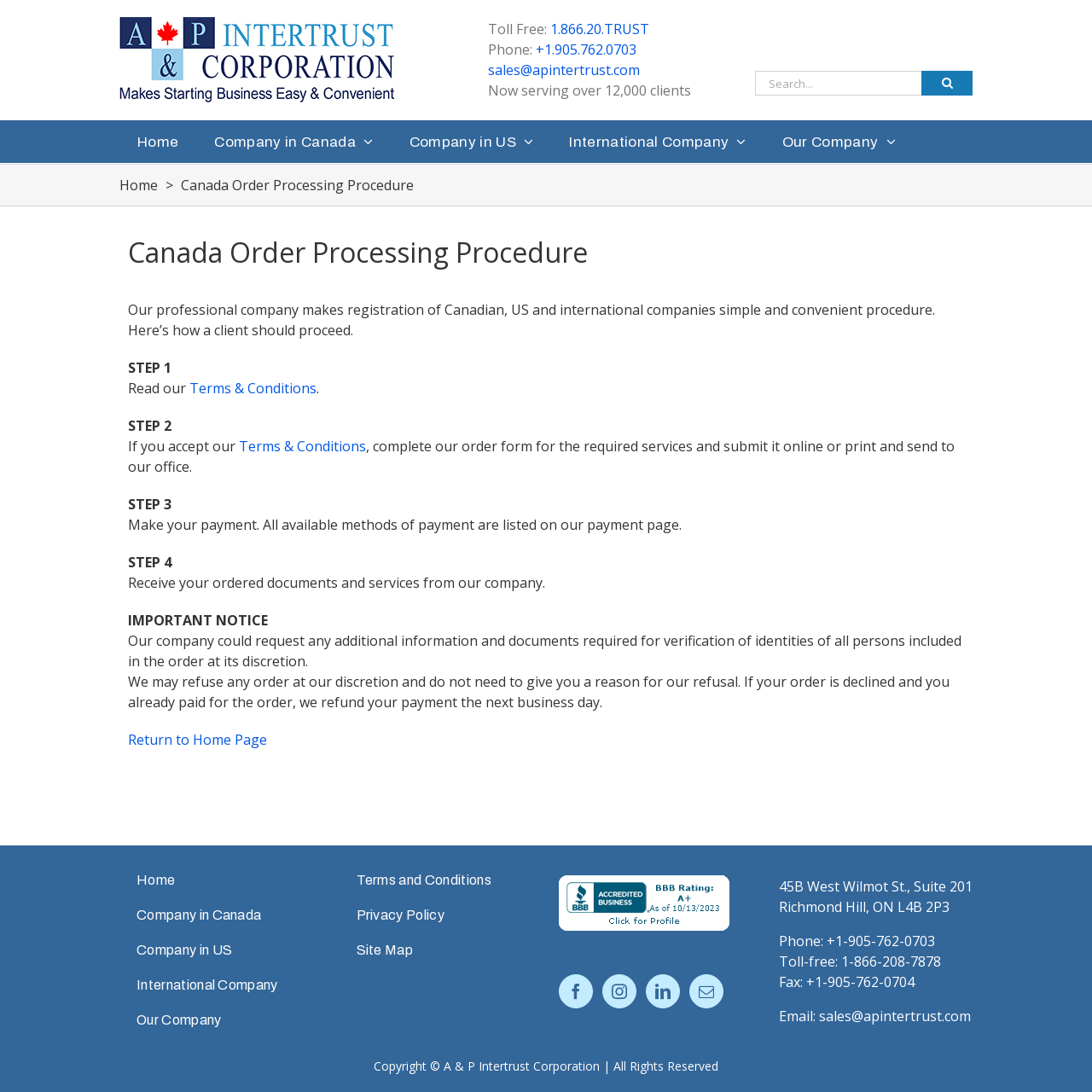Given the element description "parent_node: Search for: name="searchText" placeholder="Search..."", identify the bounding box of the corresponding UI element.

[0.691, 0.065, 0.844, 0.088]